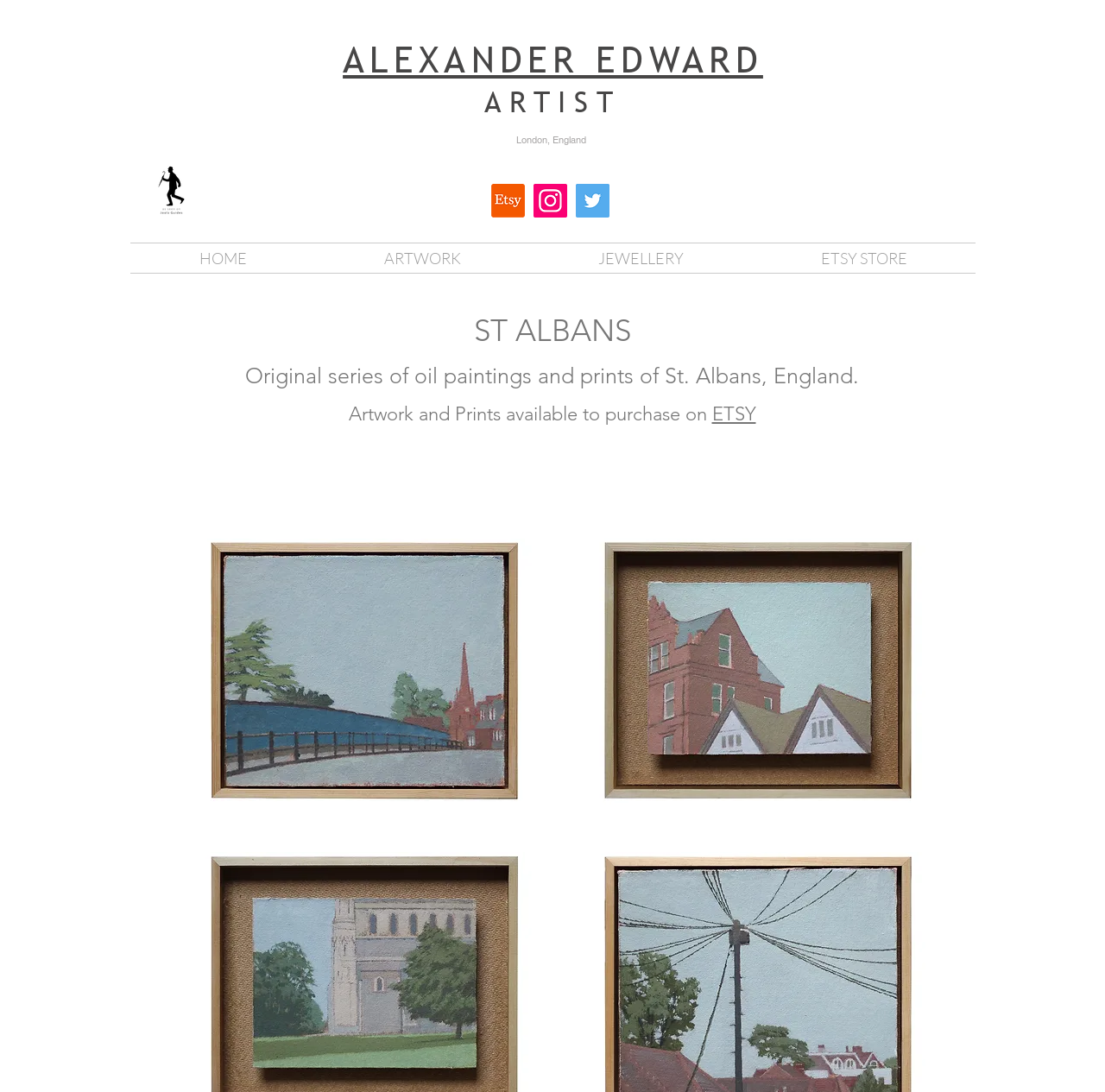Please provide a one-word or phrase answer to the question: 
What is the location of the artist?

London, England